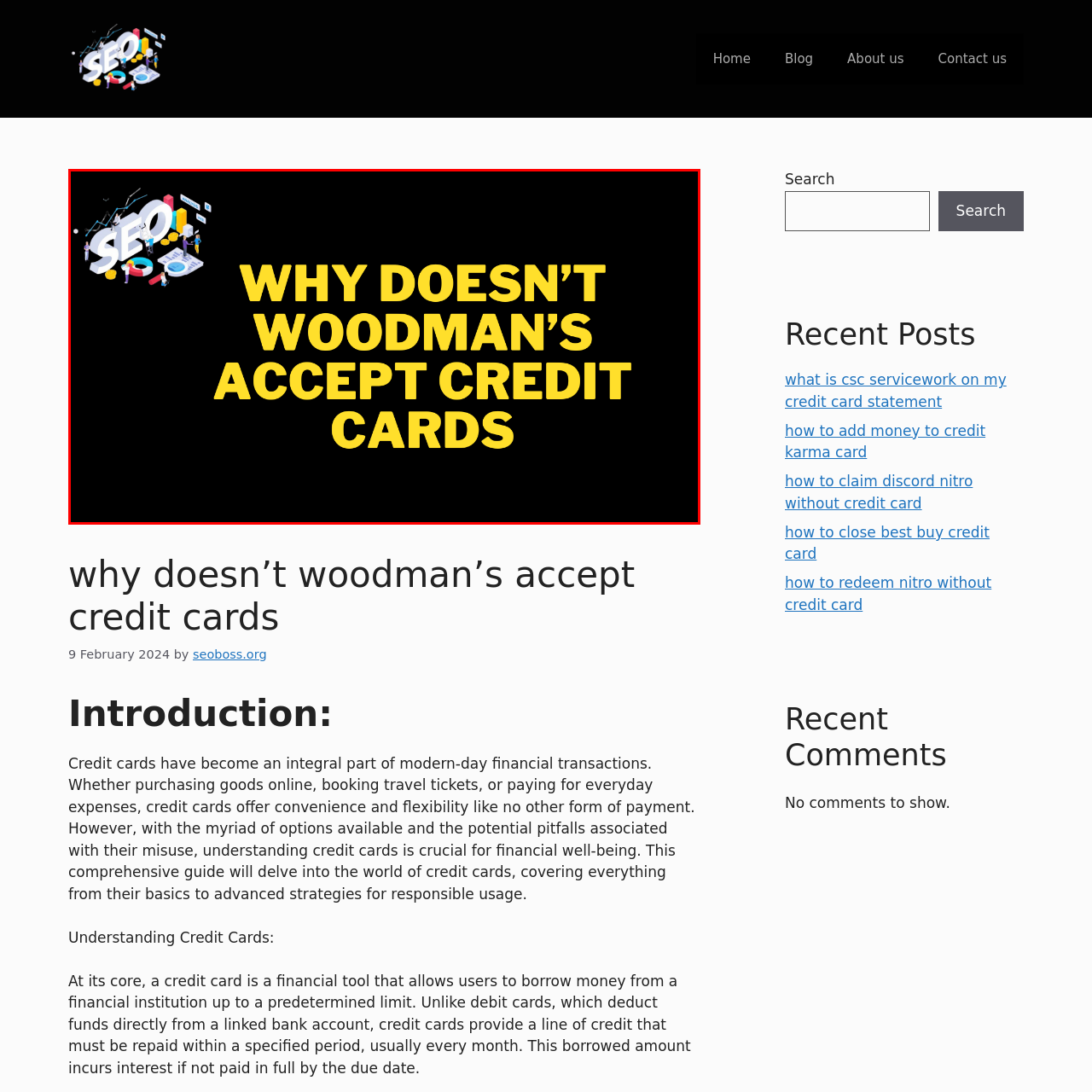Create a detailed narrative describing the image bounded by the red box.

The image captures a bold and striking title that reads, "WHY DOESN'T WOODMAN'S ACCEPT CREDIT CARDS," presented in large, eye-catching yellow text against a stark black background. The text emphasizes a query often posed by customers regarding credit card acceptance at Woodman's, a grocery store chain. Accompanying the title is a graphic element on the left that suggests a digital or tech-related theme, likely symbolizing the intersection of financial discussions and online content focus. This image is intended to draw attention to a blog post that delves into the reasons behind Woodman's payment policies, likely appealing to readers interested in financial practices, consumer rights, and the convenience of credit transactions.